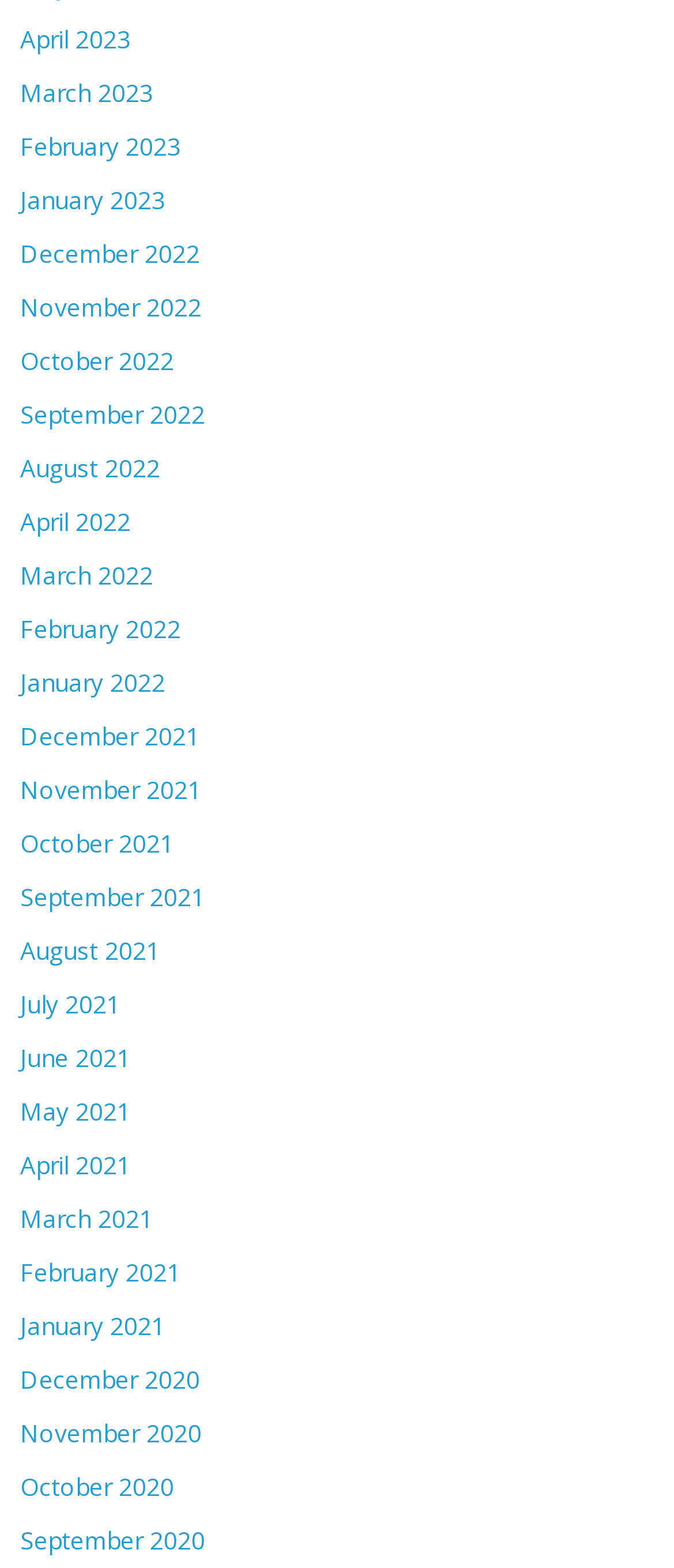Locate the bounding box coordinates of the clickable area to execute the instruction: "check December 2020". Provide the coordinates as four float numbers between 0 and 1, represented as [left, top, right, bottom].

[0.03, 0.869, 0.297, 0.89]